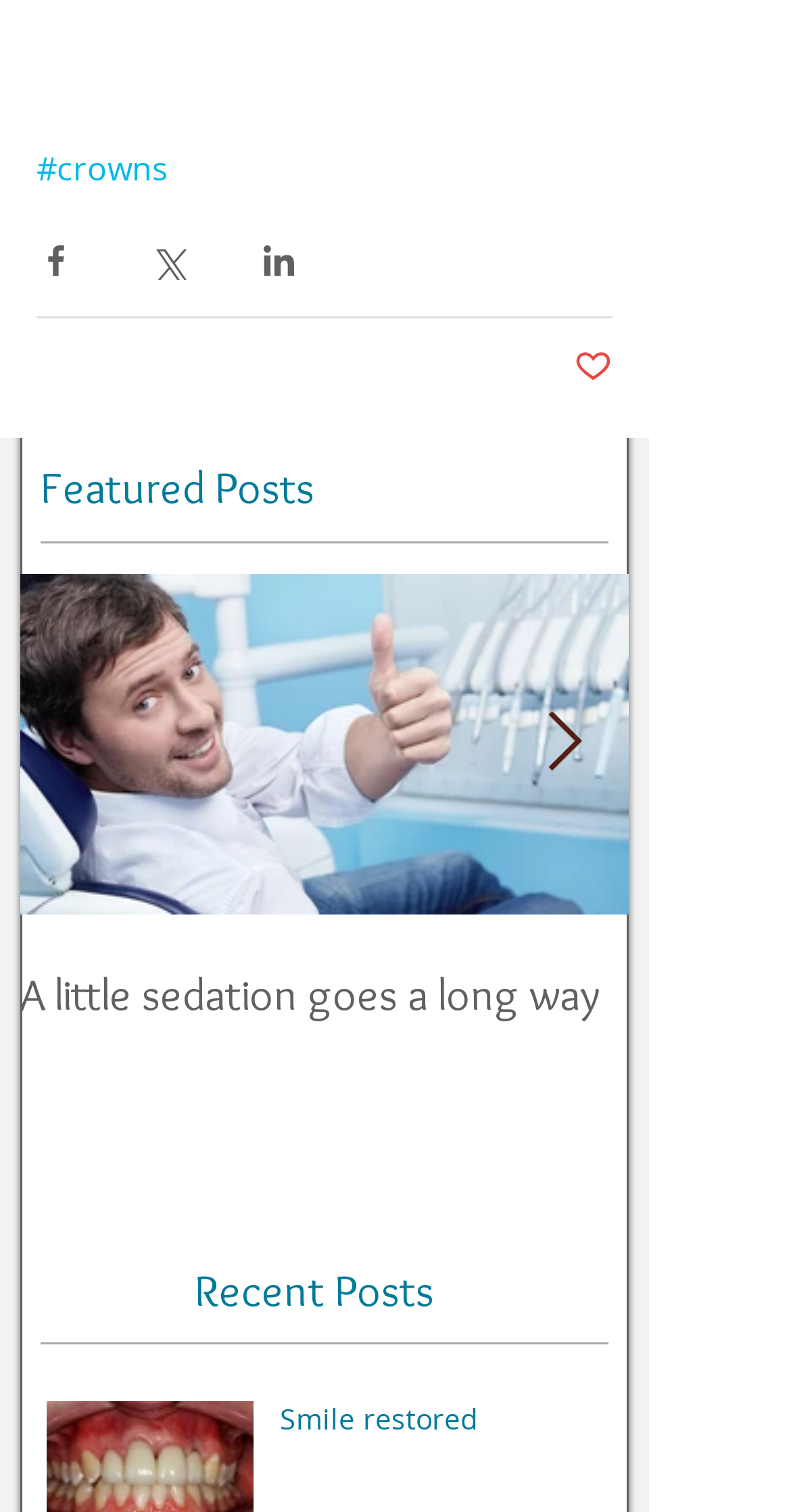Please locate the bounding box coordinates of the element's region that needs to be clicked to follow the instruction: "Read post 'A little sedation goes a long way'". The bounding box coordinates should be provided as four float numbers between 0 and 1, i.e., [left, top, right, bottom].

[0.026, 0.64, 0.795, 0.676]